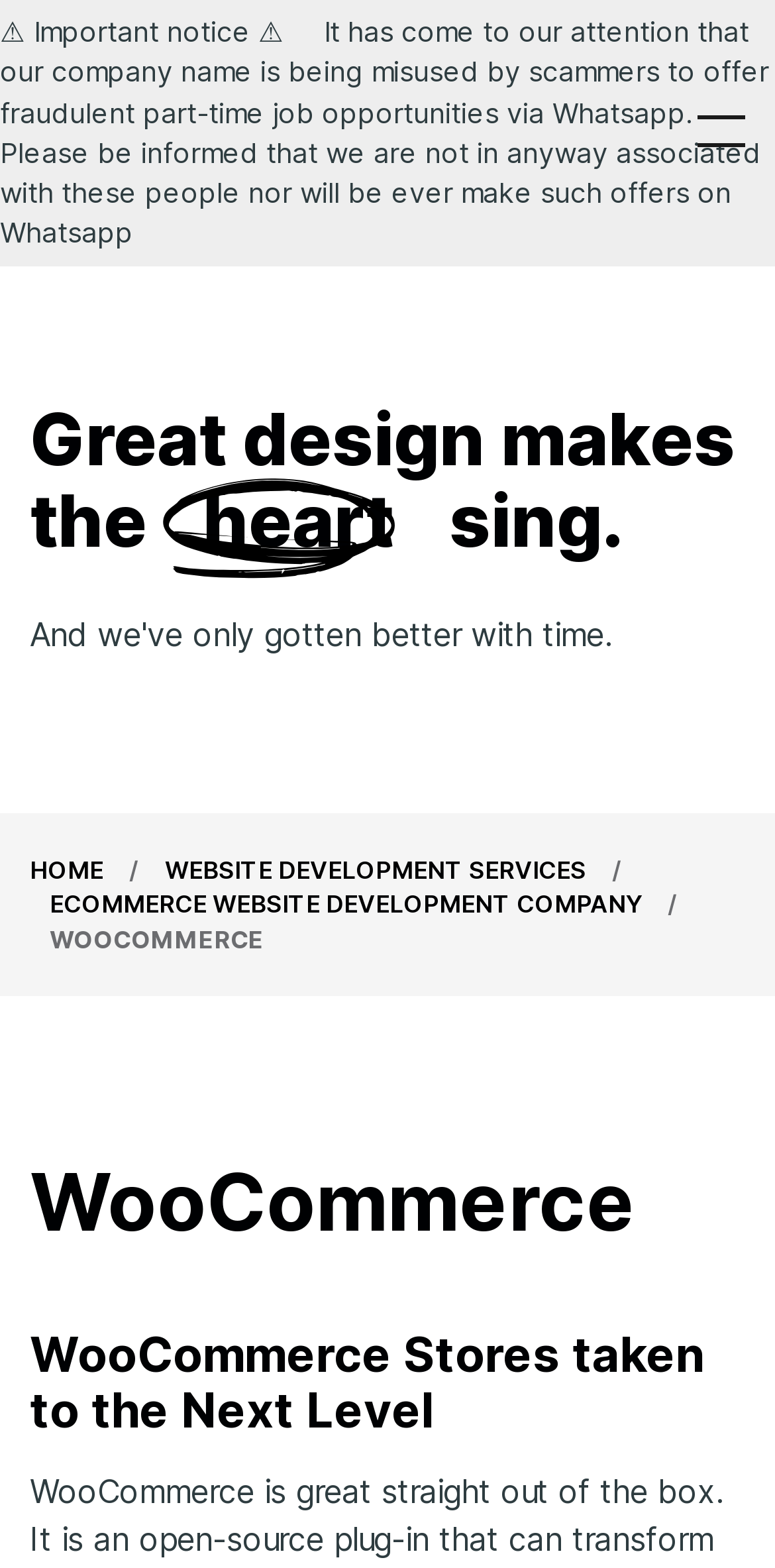What is the topic of the webpage?
Please provide a comprehensive answer based on the contents of the image.

The webpage has multiple mentions of 'WooCommerce', including a heading 'WooCommerce' and a subheading 'WooCommerce Stores taken to the Next Level', indicating that the topic of the webpage is WooCommerce.